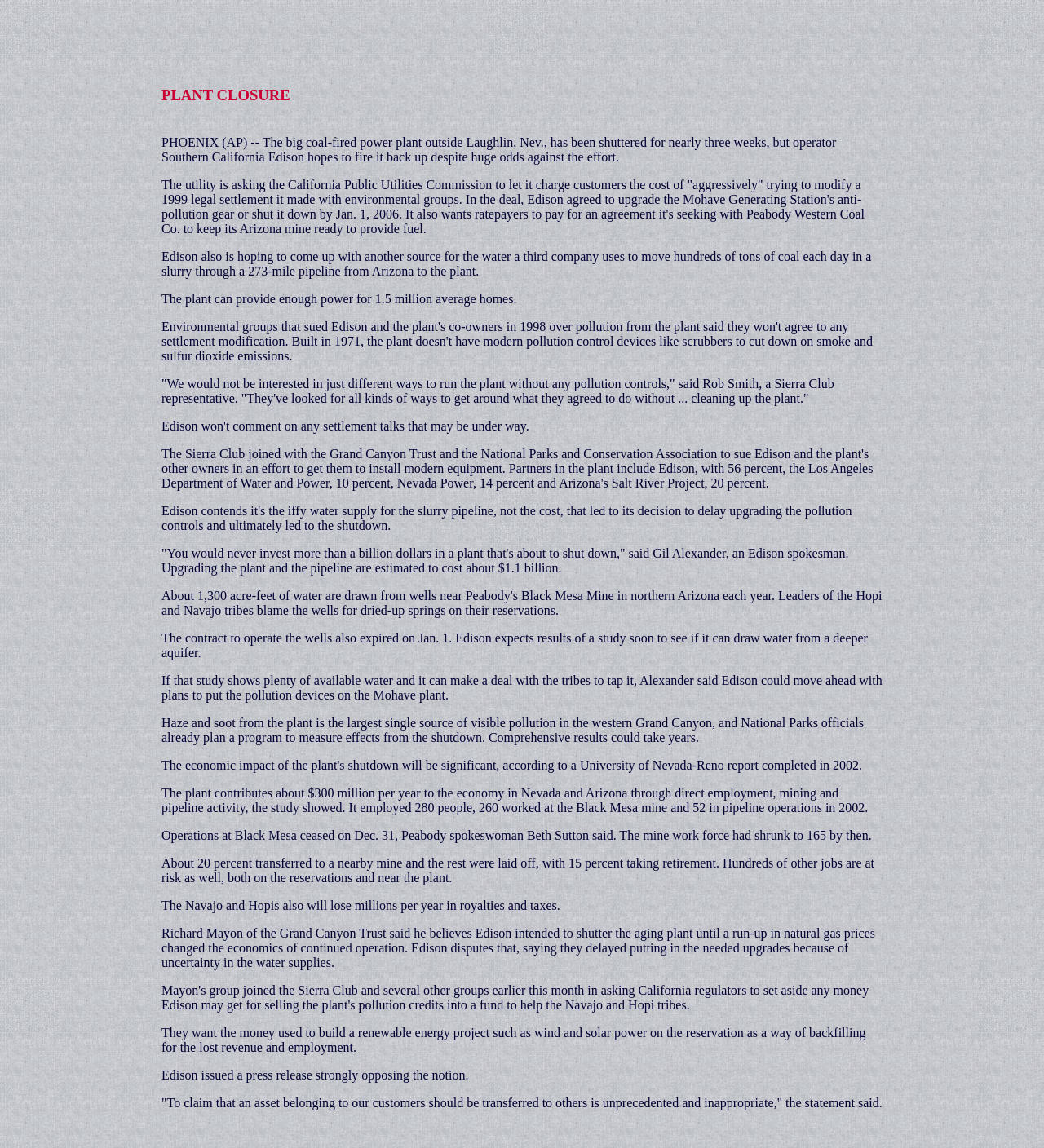What is the first column header in the table?
Refer to the image and respond with a one-word or short-phrase answer.

PLANT CLOSURE